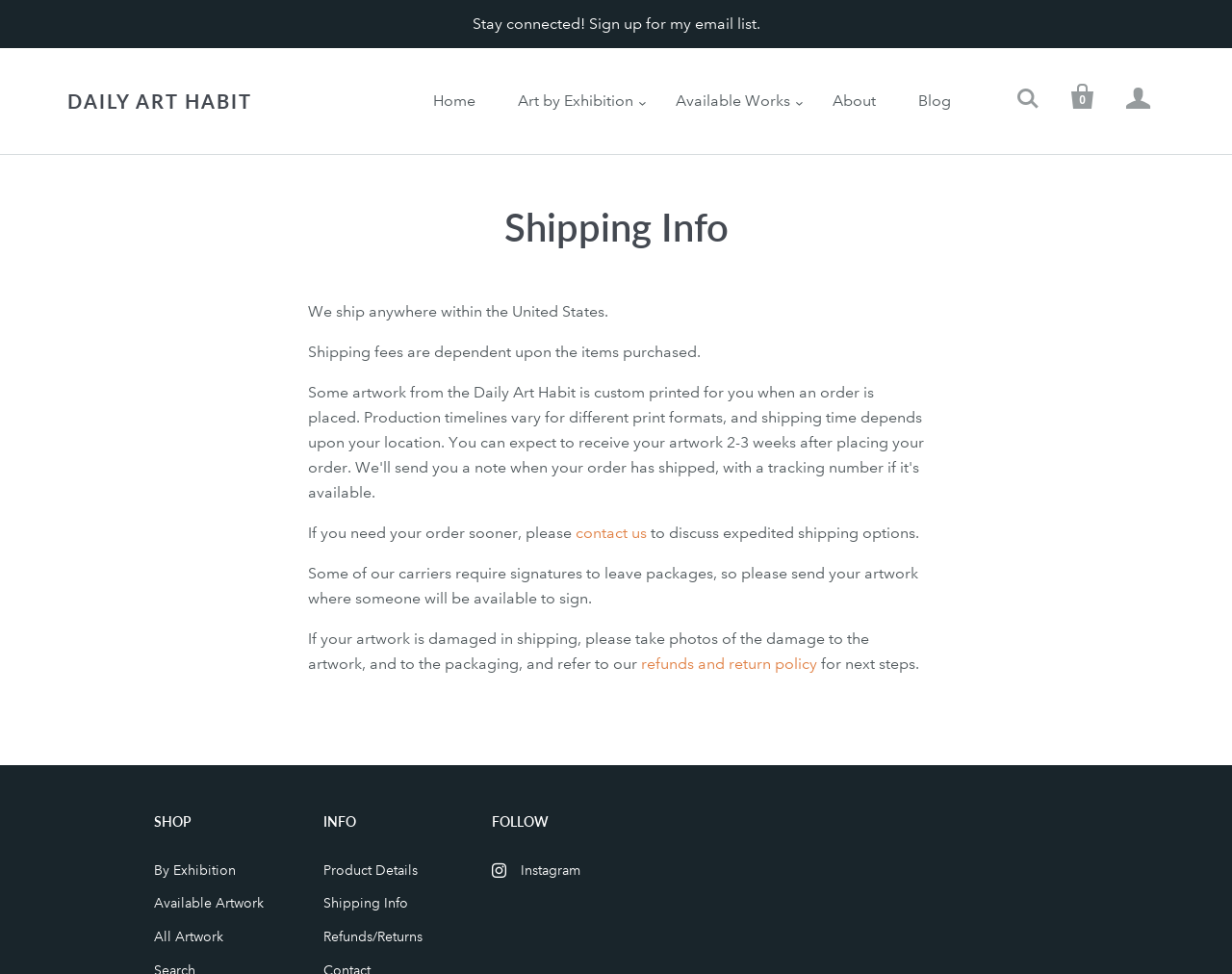Please identify the webpage's heading and generate its text content.

DAILY ART HABIT